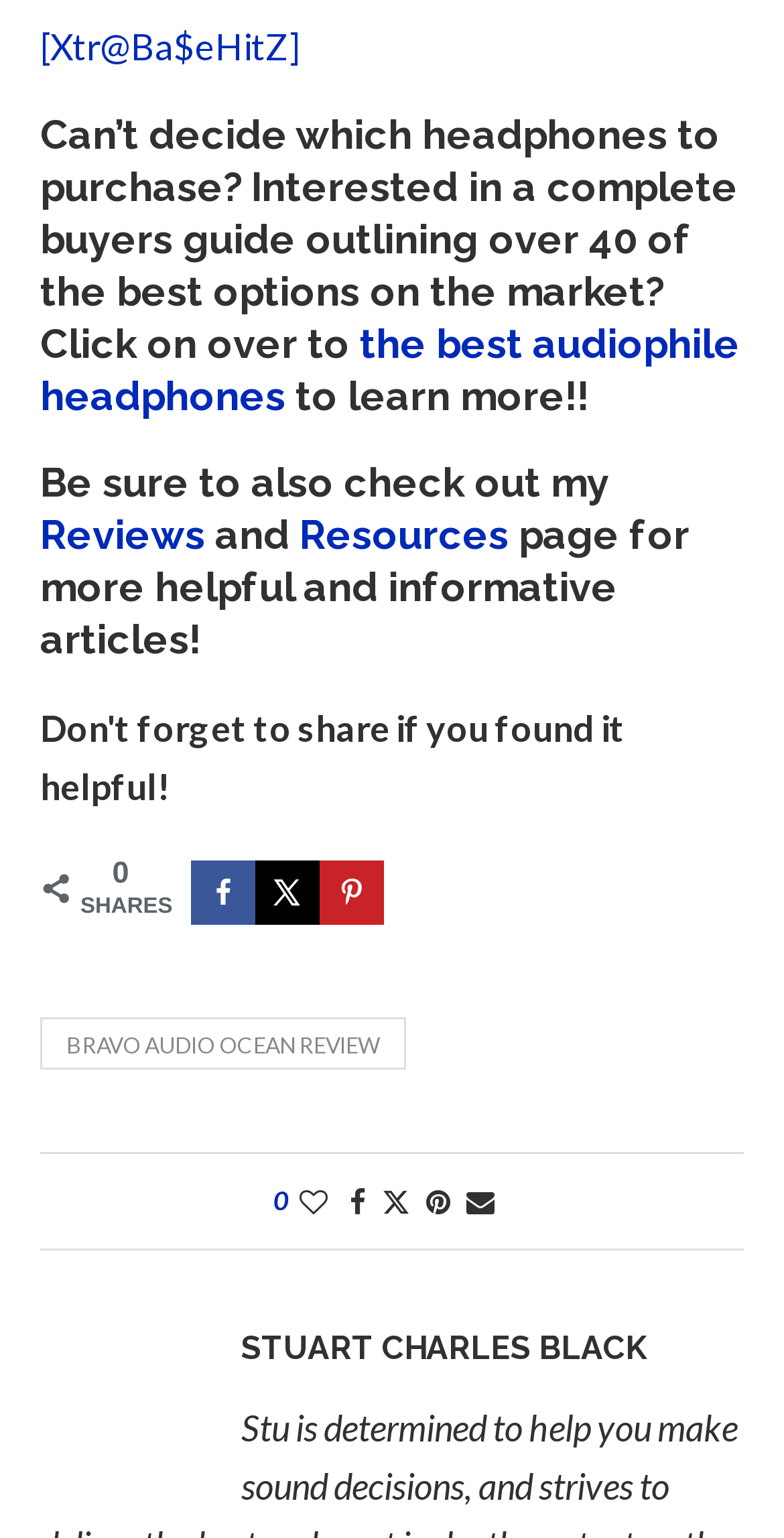Could you highlight the region that needs to be clicked to execute the instruction: "Click on the link to learn more about audiophile headphones"?

[0.051, 0.208, 0.944, 0.274]